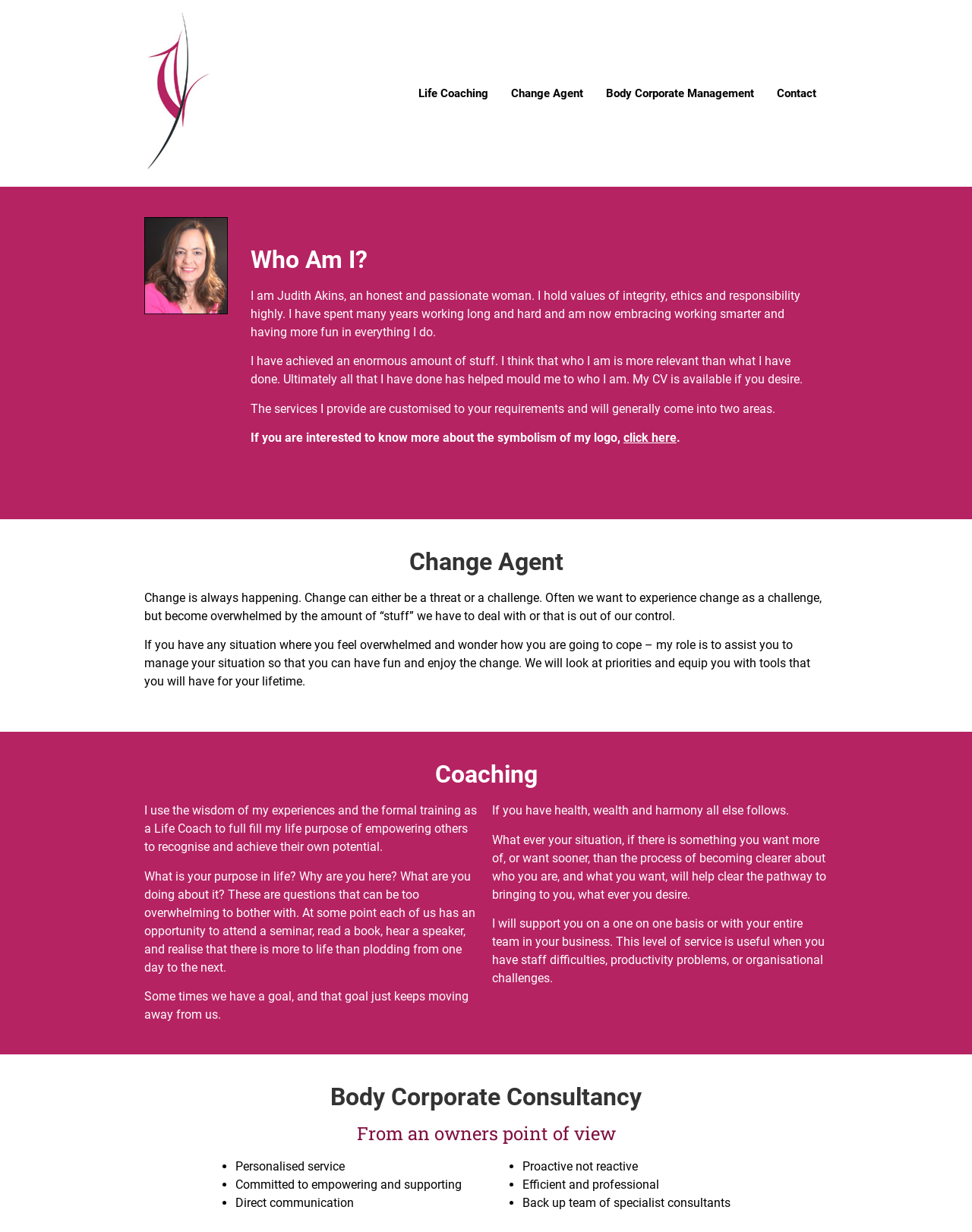What is the tone of Judith Akins' writing on this webpage?
Analyze the image and deliver a detailed answer to the question.

The text on the webpage, such as the 'Who Am I?' section, conveys a sense of passion and honesty, suggesting that Judith Akins is a passionate and honest person who is committed to empowering others.